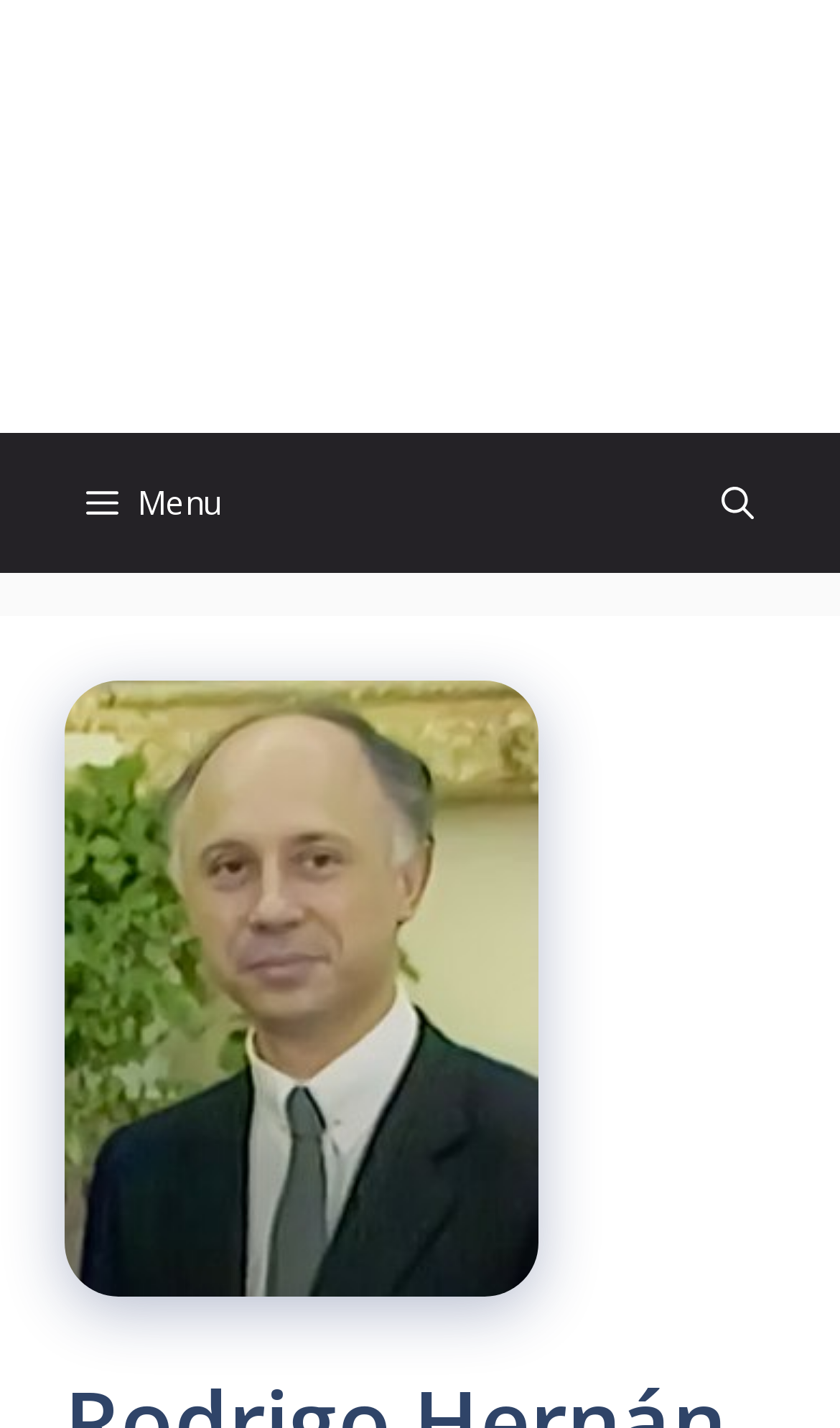What is the name of the website?
Please answer the question as detailed as possible based on the image.

The name of the website can be found in the banner section at the top of the webpage, where it says 'TheStarsHuB' in a link format.